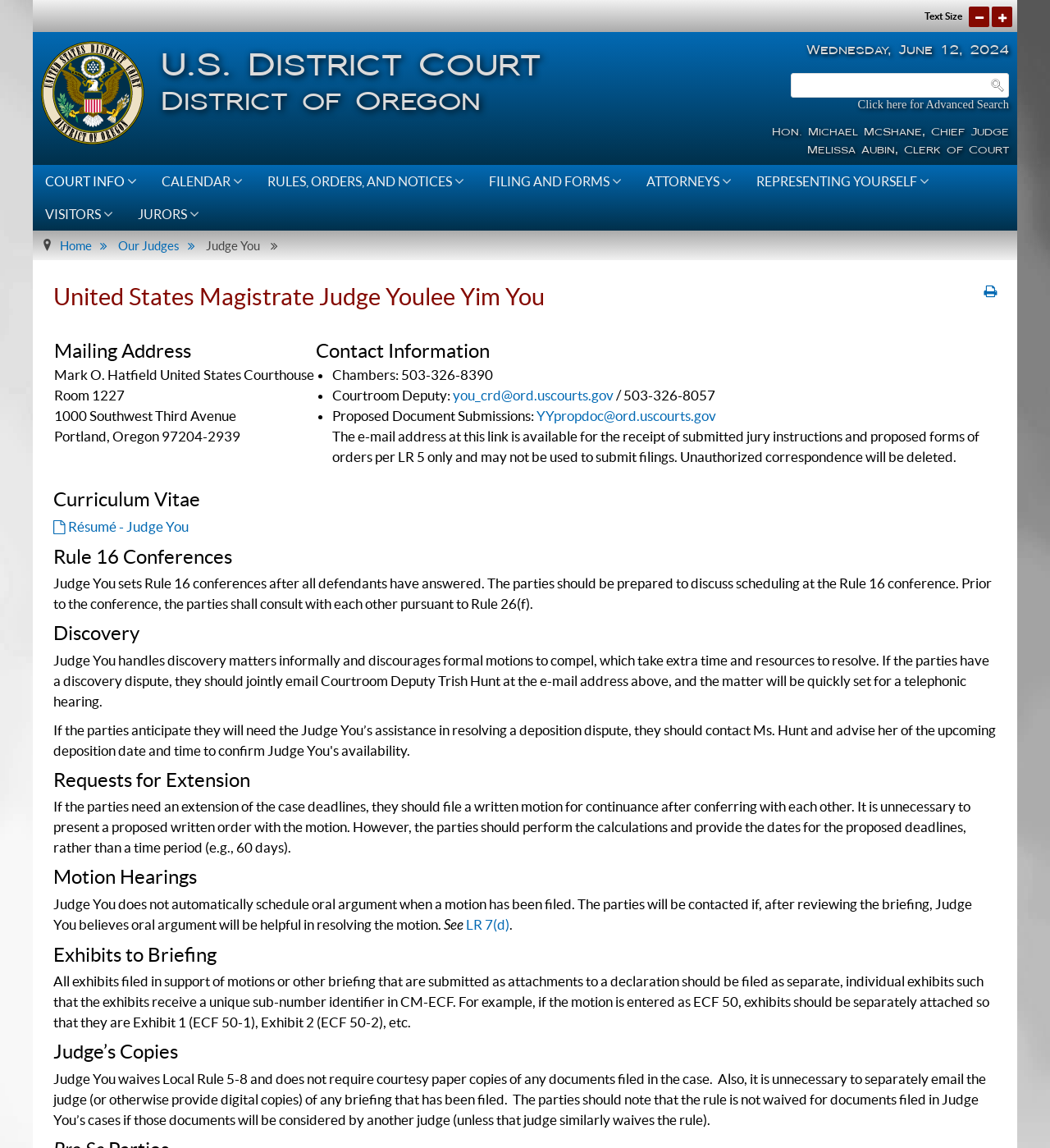What is the purpose of the Proposed Document Submissions email?
Kindly offer a detailed explanation using the data available in the image.

In the Contact Information section, I found a link element with the email address 'YYpropdoc@ord.uscourts.gov' and a description that indicates it is for submitting jury instructions and proposed forms of orders per LR 5.